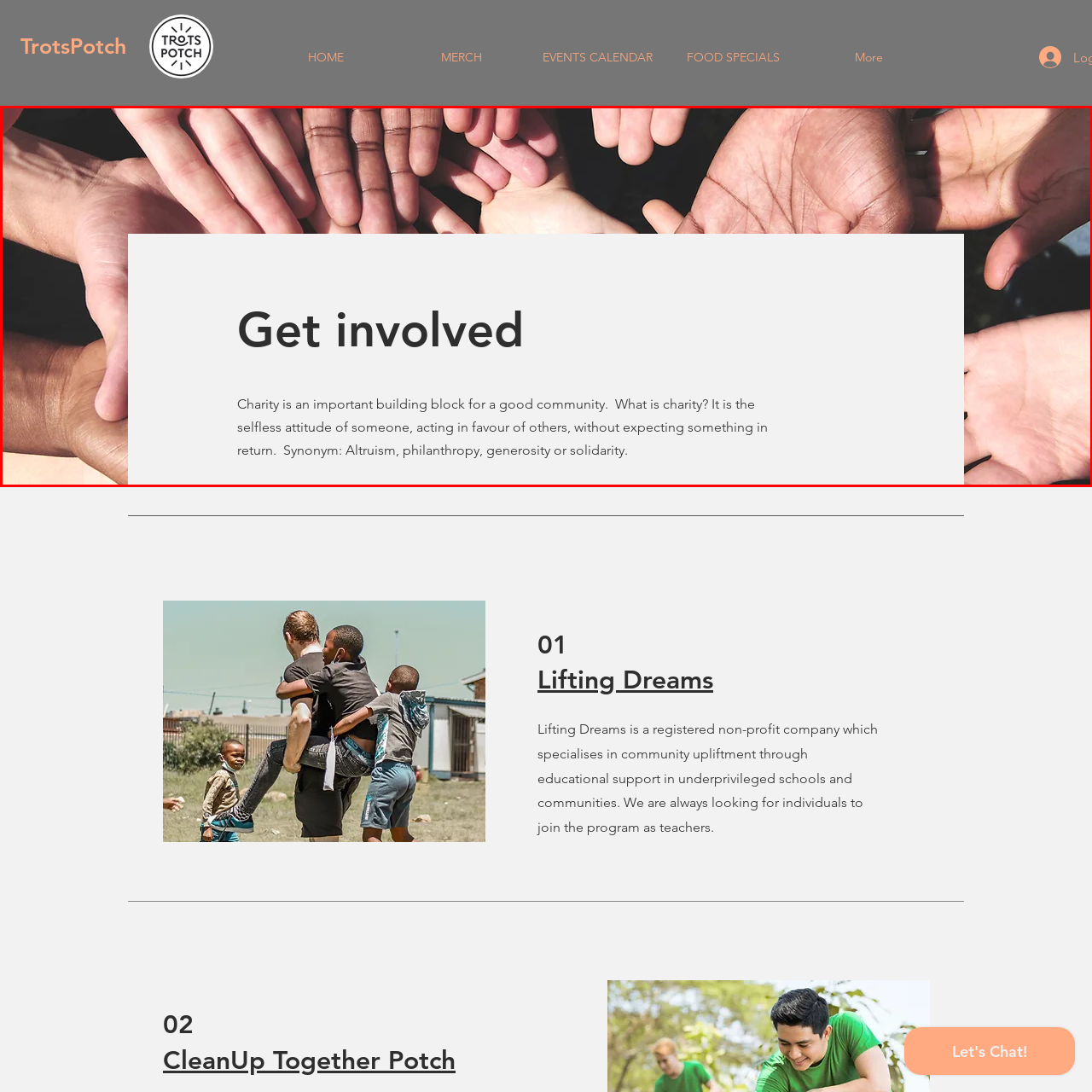What is the purpose of the heading 'Get involved'?
Consider the details within the red bounding box and provide a thorough answer to the question.

The prominent heading 'Get involved' is placed below the image, which implies that its purpose is to invite viewers to participate in charitable efforts and contribute to societal welfare.